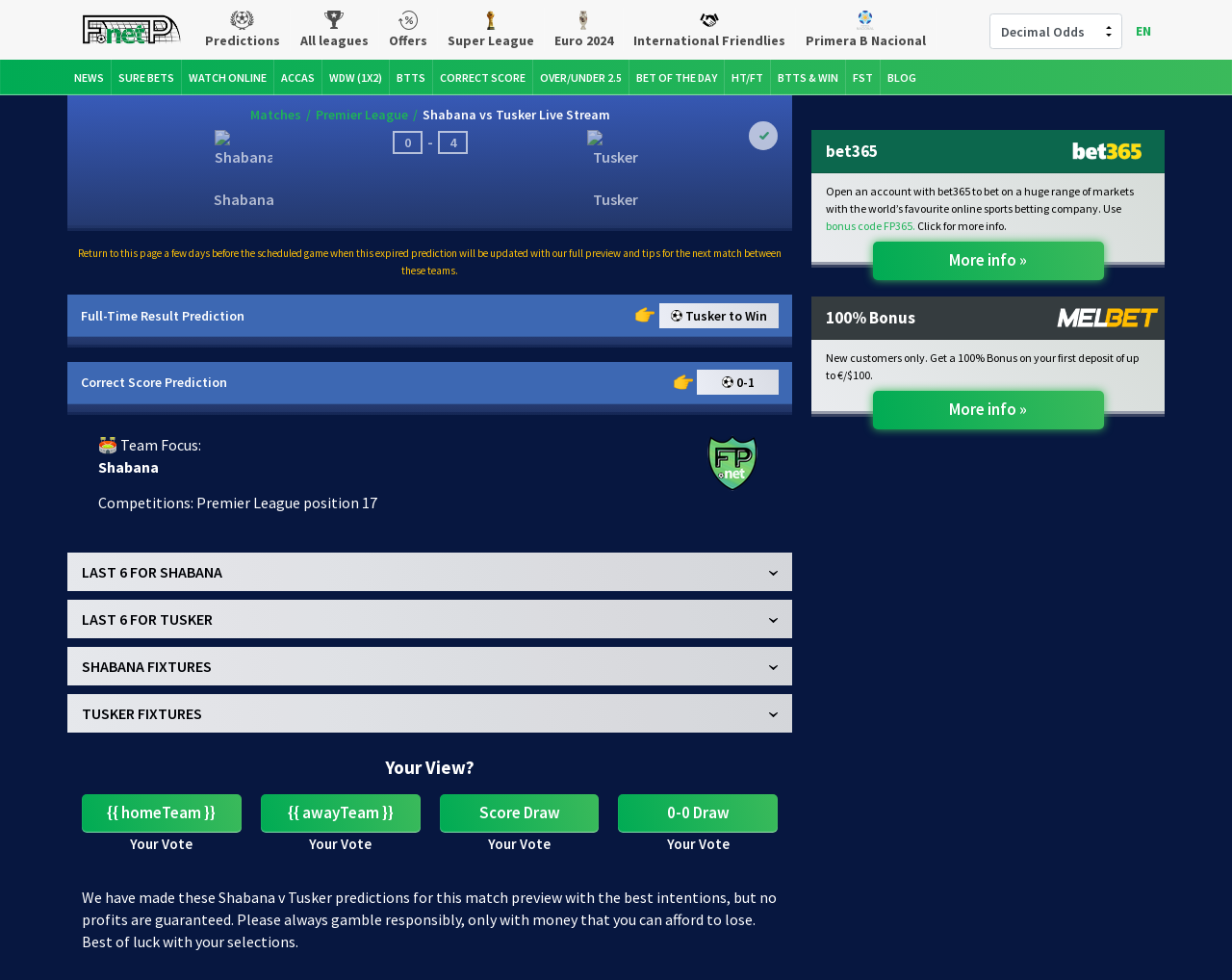Determine the bounding box coordinates of the section to be clicked to follow the instruction: "Click on WATCH ONLINE". The coordinates should be given as four float numbers between 0 and 1, formatted as [left, top, right, bottom].

[0.148, 0.06, 0.222, 0.097]